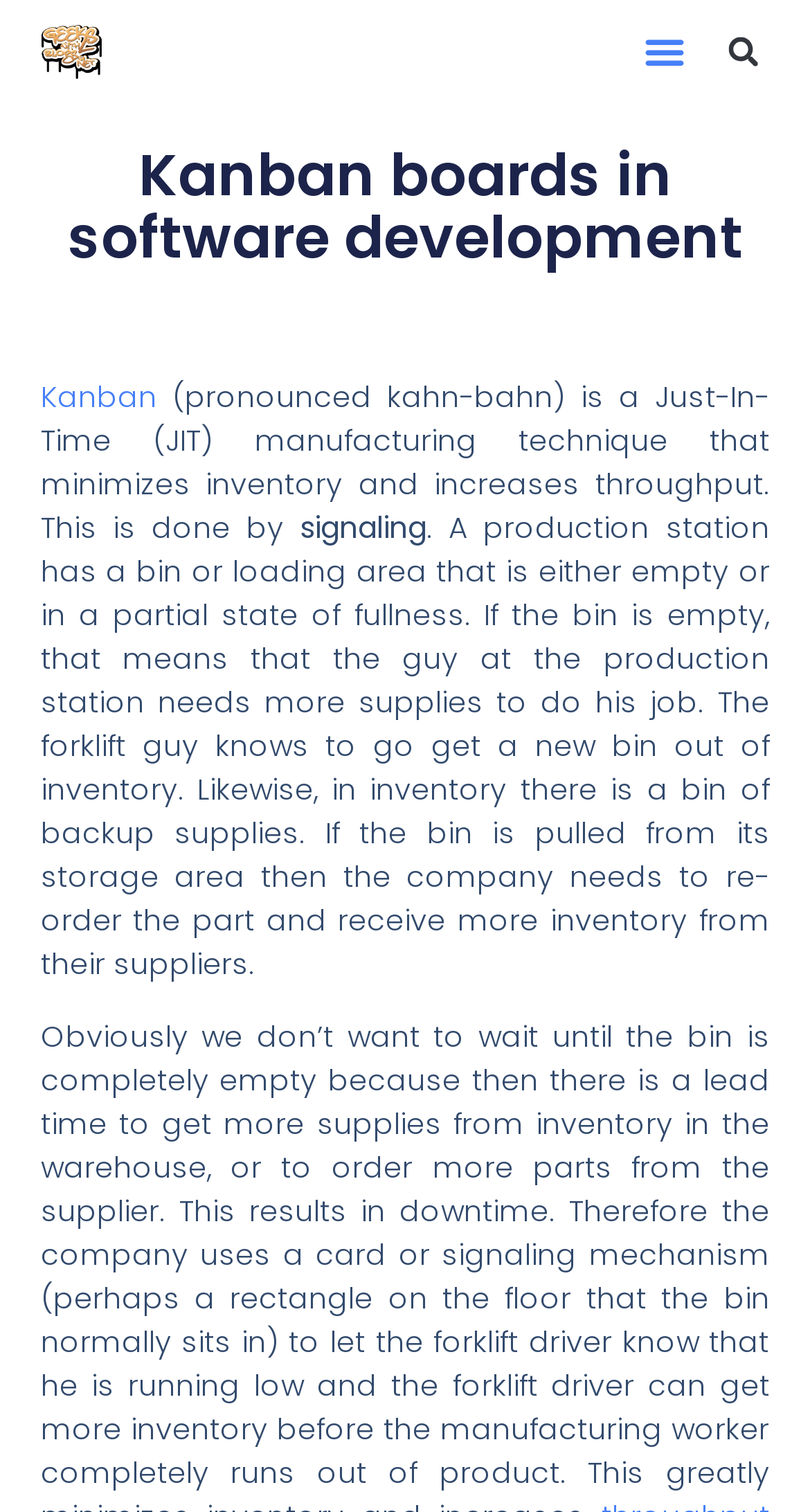What is the relationship between inventory and suppliers?
Carefully examine the image and provide a detailed answer to the question.

The webpage states that when a bin is pulled from its storage area, the company needs to re-order the part and receive more inventory from their suppliers. This suggests that the suppliers are the source of inventory replenishment for the company.